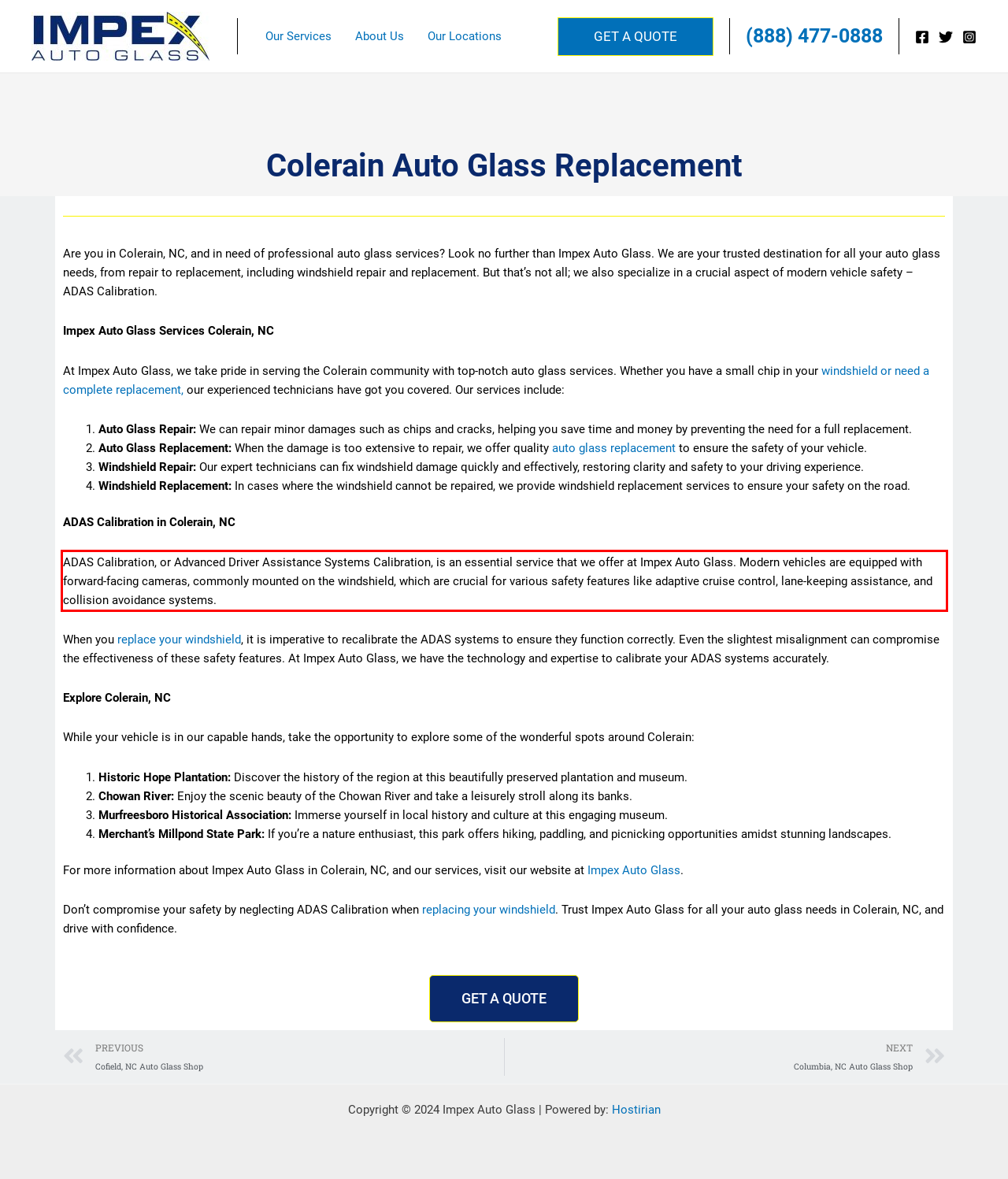Examine the webpage screenshot and use OCR to recognize and output the text within the red bounding box.

ADAS Calibration, or Advanced Driver Assistance Systems Calibration, is an essential service that we offer at Impex Auto Glass. Modern vehicles are equipped with forward-facing cameras, commonly mounted on the windshield, which are crucial for various safety features like adaptive cruise control, lane-keeping assistance, and collision avoidance systems.